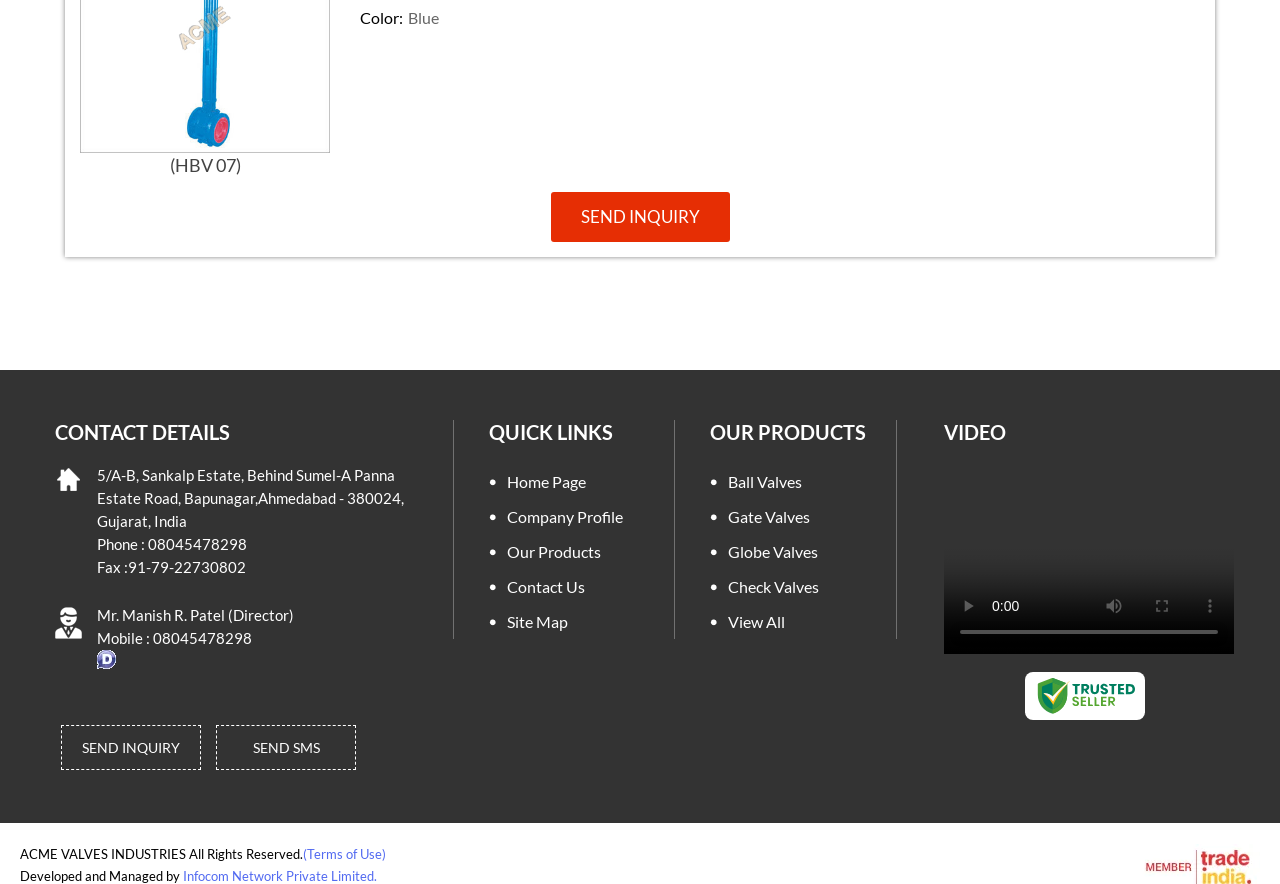What type of products does the company offer?
Please look at the screenshot and answer in one word or a short phrase.

Valves and related products